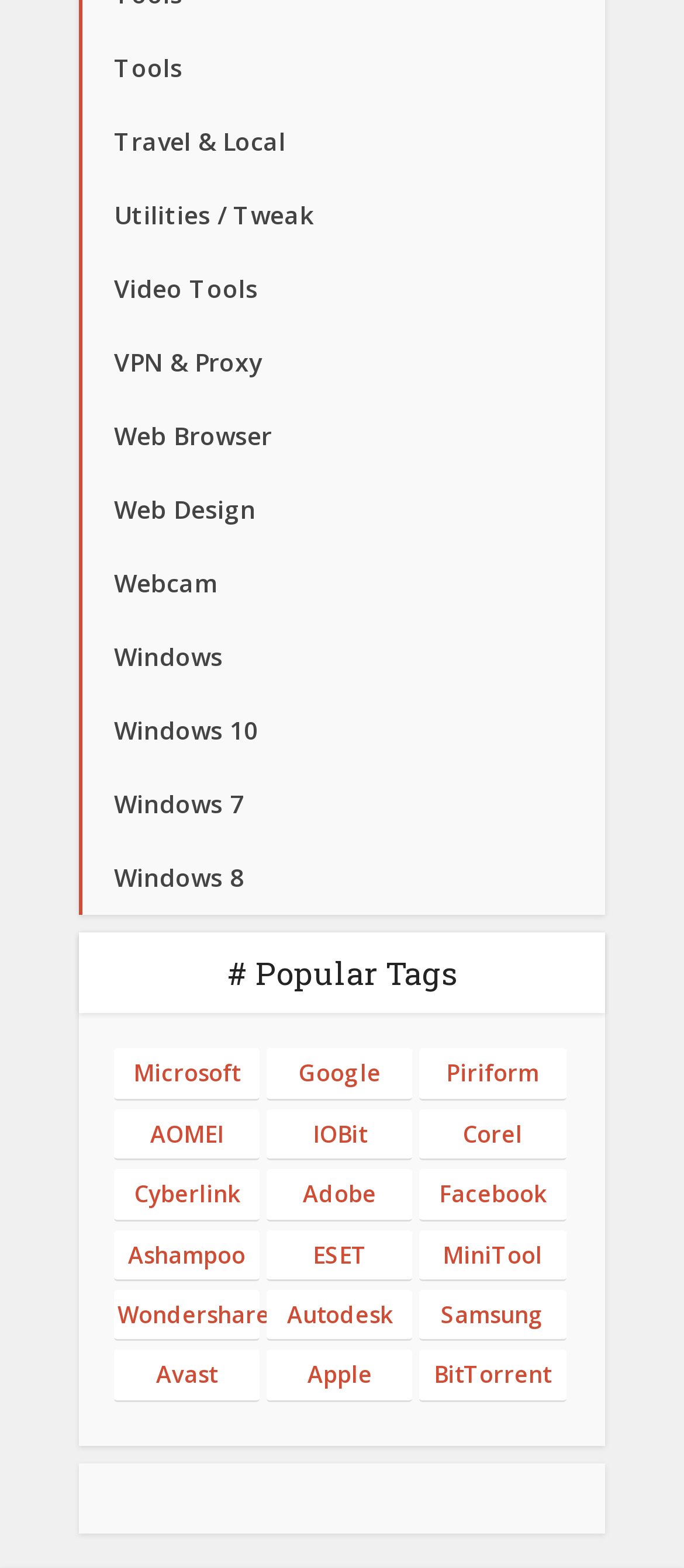Pinpoint the bounding box coordinates of the clickable element needed to complete the instruction: "Click the Products link". The coordinates should be provided as four float numbers between 0 and 1: [left, top, right, bottom].

None